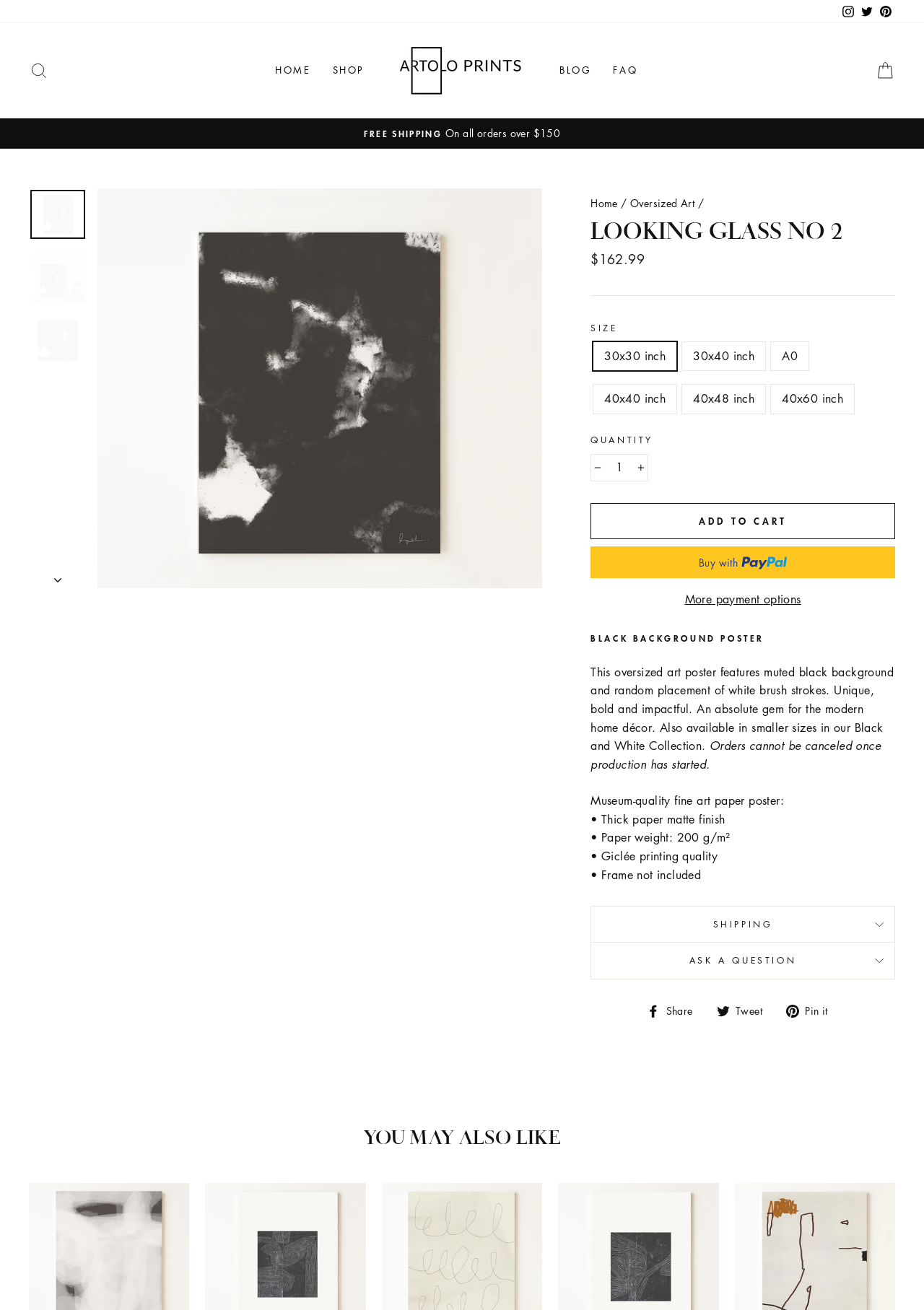Determine the bounding box coordinates of the section I need to click to execute the following instruction: "Search for products". Provide the coordinates as four float numbers between 0 and 1, i.e., [left, top, right, bottom].

[0.022, 0.042, 0.062, 0.066]